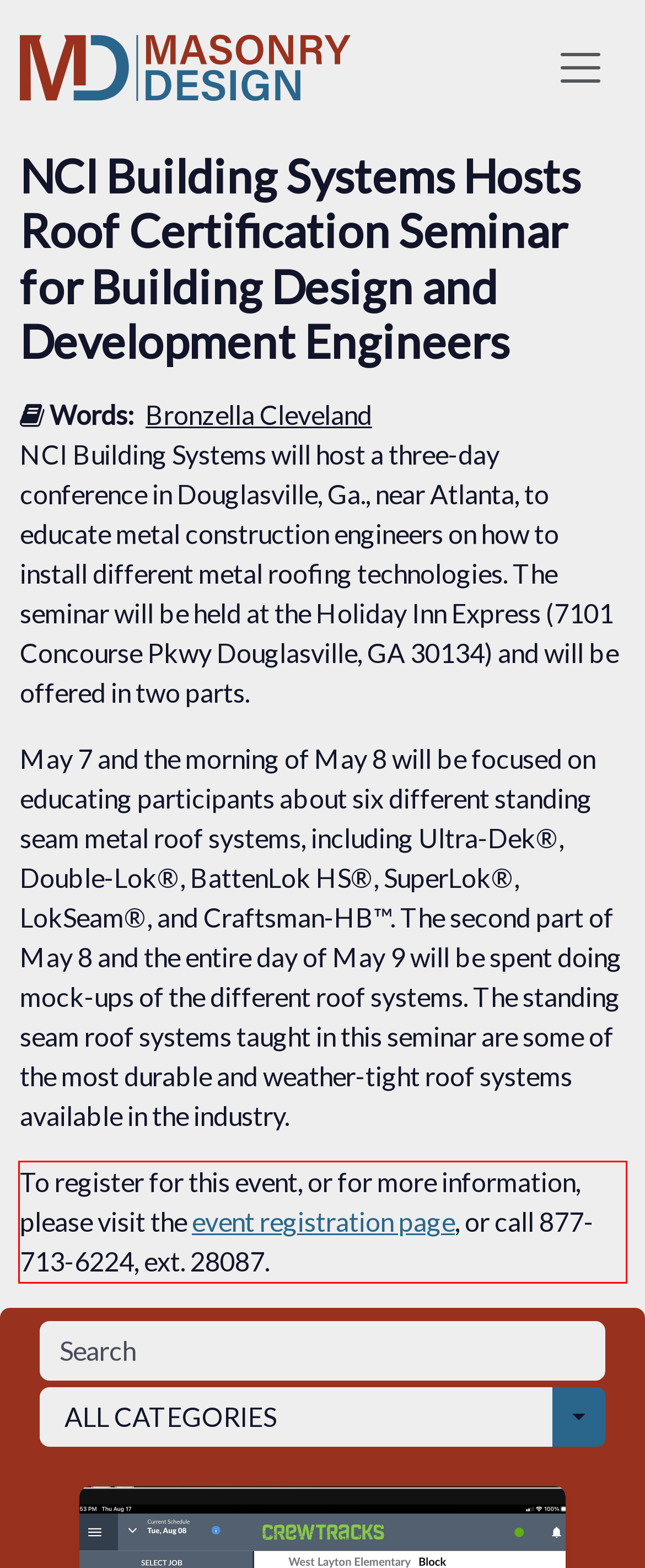You are provided with a screenshot of a webpage featuring a red rectangle bounding box. Extract the text content within this red bounding box using OCR.

To register for this event, or for more information, please visit the event registration page, or call 877-713-6224, ext. 28087.